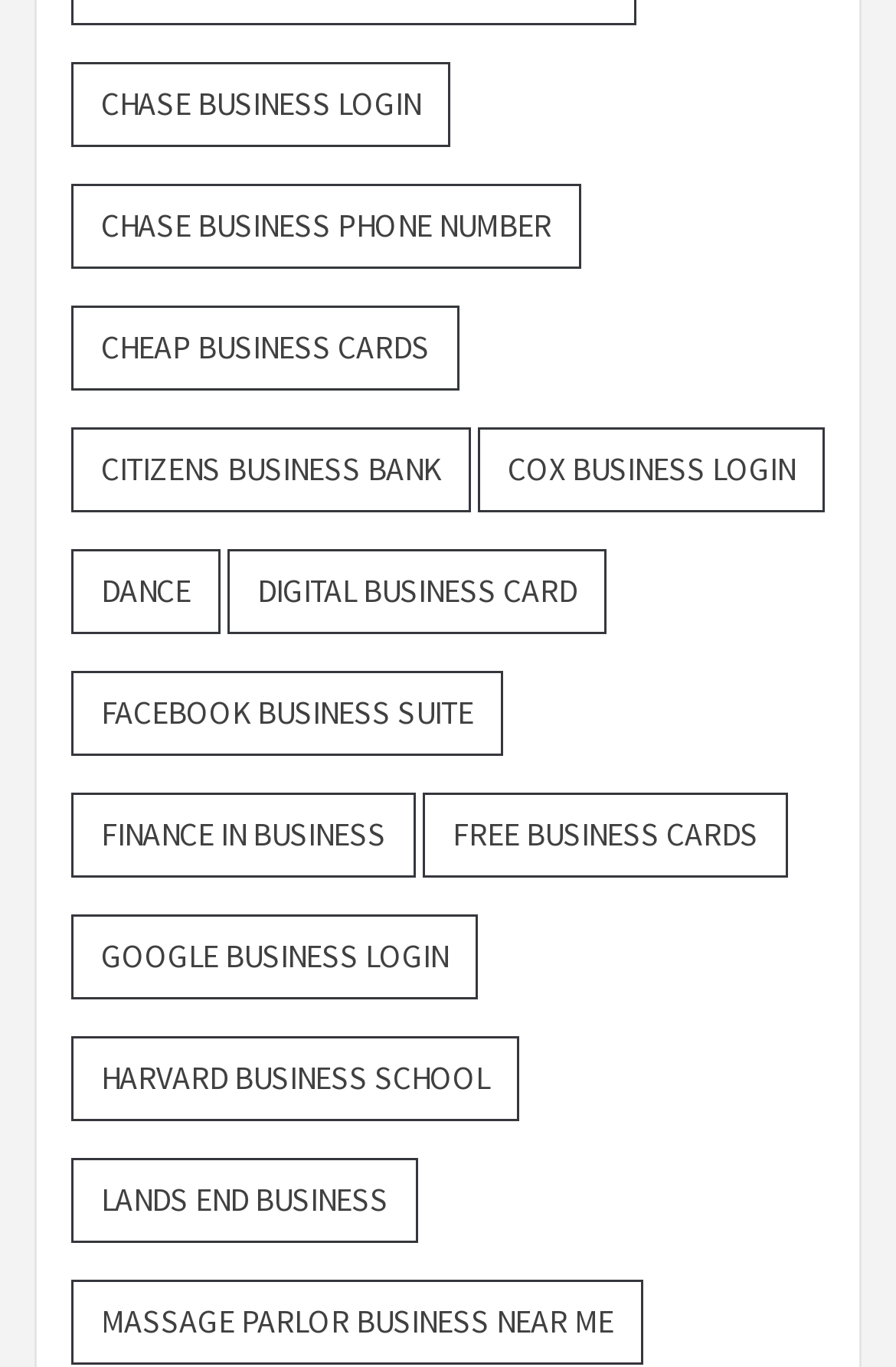Given the description "Massage Parlor Business Near Me", provide the bounding box coordinates of the corresponding UI element.

[0.079, 0.935, 0.718, 0.998]